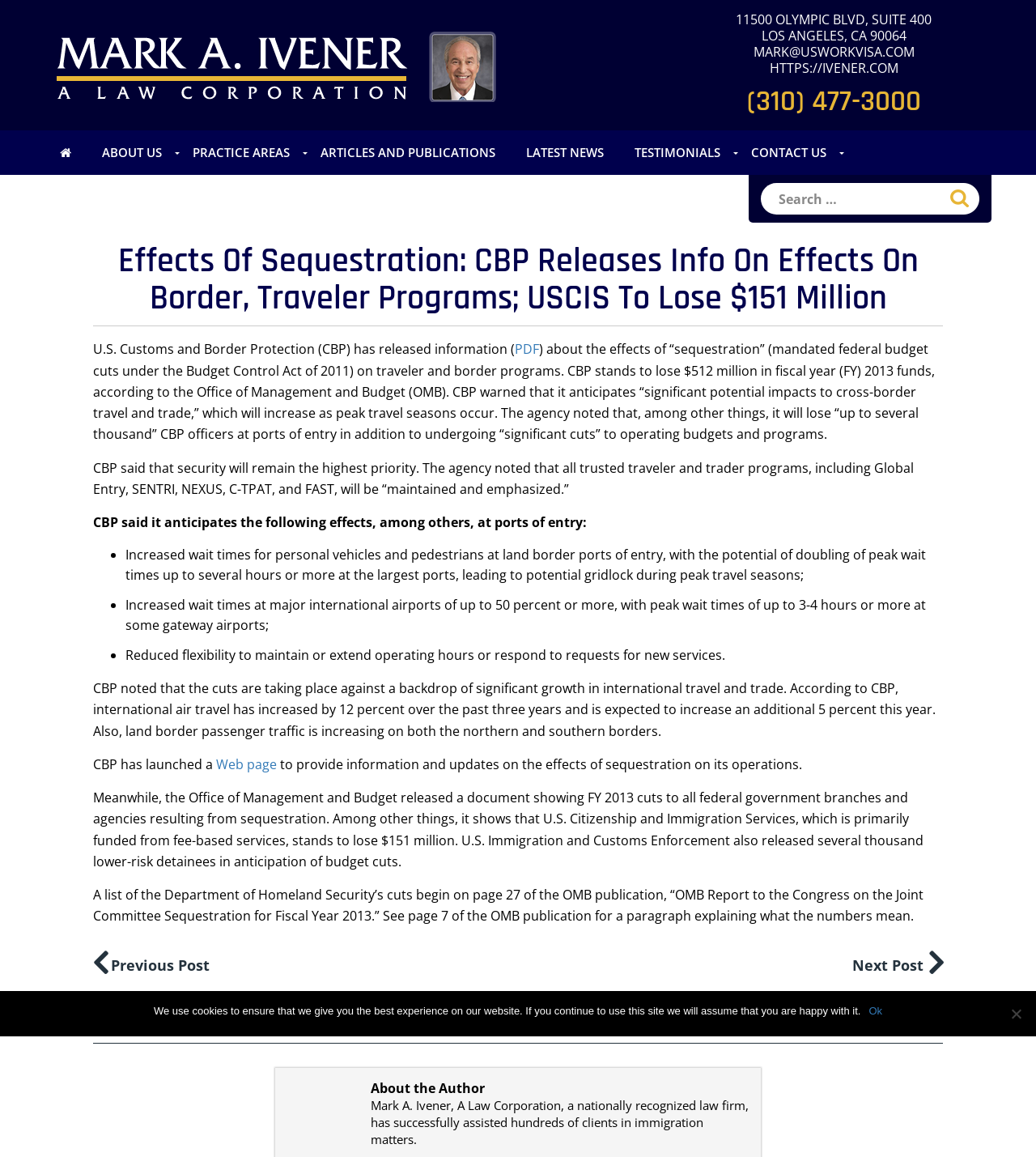Determine the bounding box coordinates of the section to be clicked to follow the instruction: "Sign up for email list". The coordinates should be given as four float numbers between 0 and 1, formatted as [left, top, right, bottom].

None